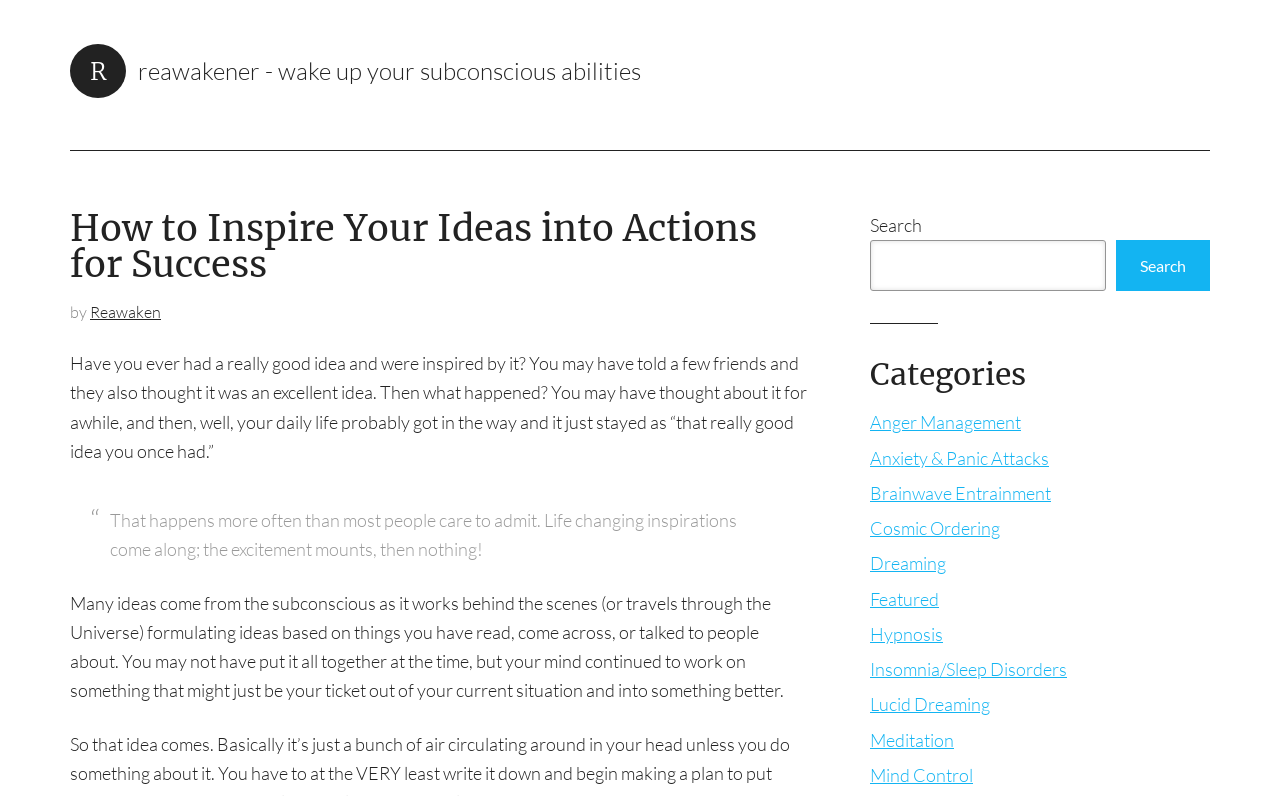Can you specify the bounding box coordinates for the region that should be clicked to fulfill this instruction: "Click on the link 'Reawaken'".

[0.07, 0.379, 0.126, 0.405]